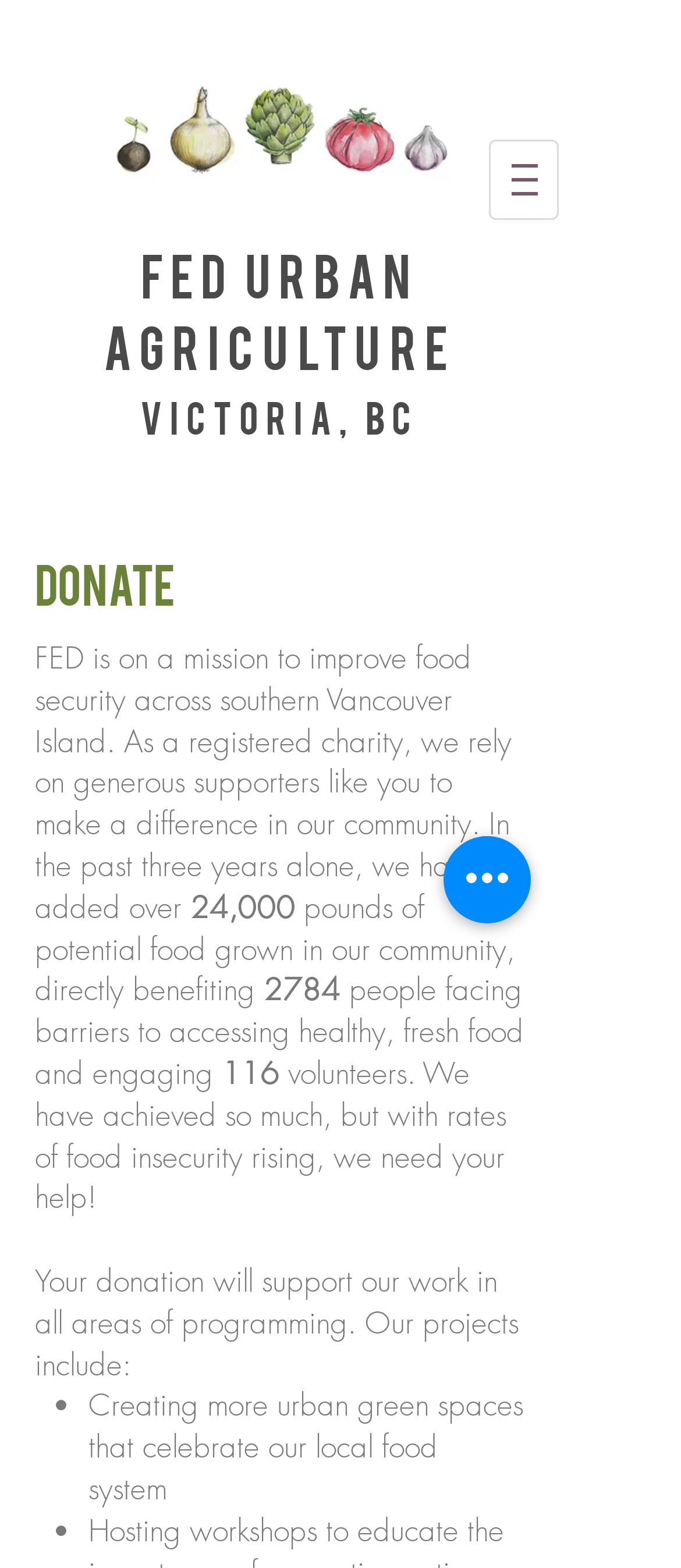What type of spaces does FED create?
Look at the image and provide a short answer using one word or a phrase.

Urban green spaces